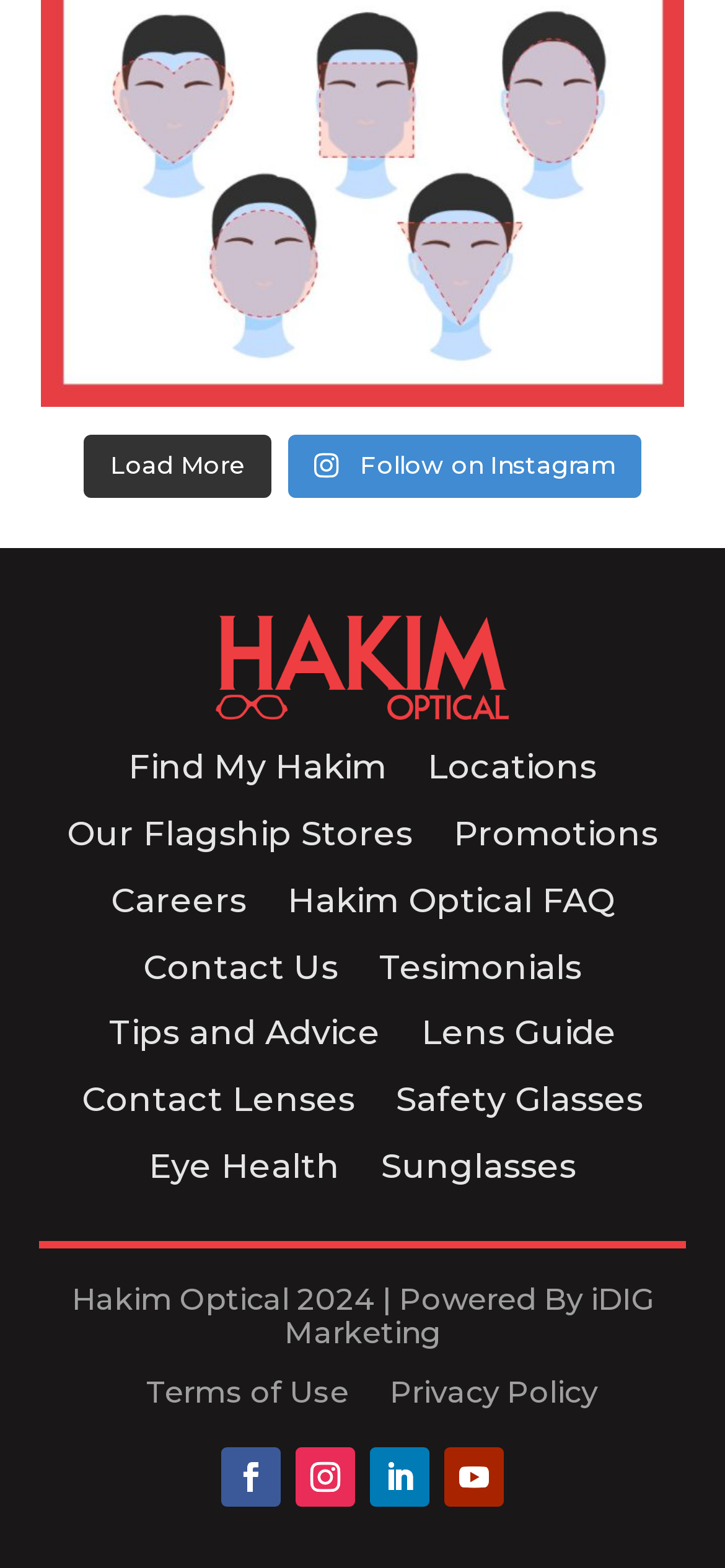Please answer the following question using a single word or phrase: 
What is the topic of the link located at [0.581, 0.648, 0.85, 0.681]?

Lens Guide